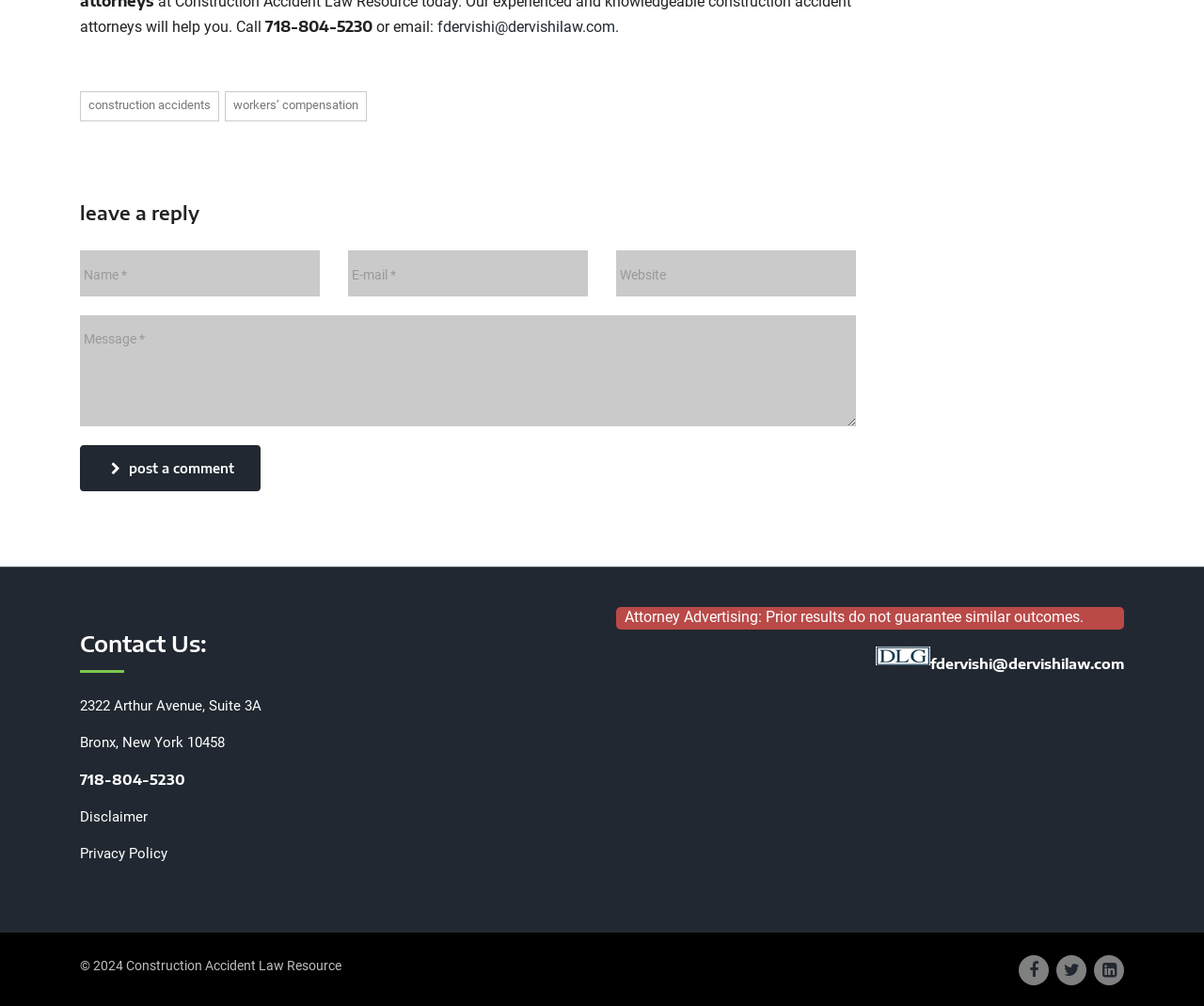Based on the image, please respond to the question with as much detail as possible:
How many social media links are at the bottom of the webpage?

At the bottom of the webpage, there are three social media links, represented by icons, which are located next to each other.